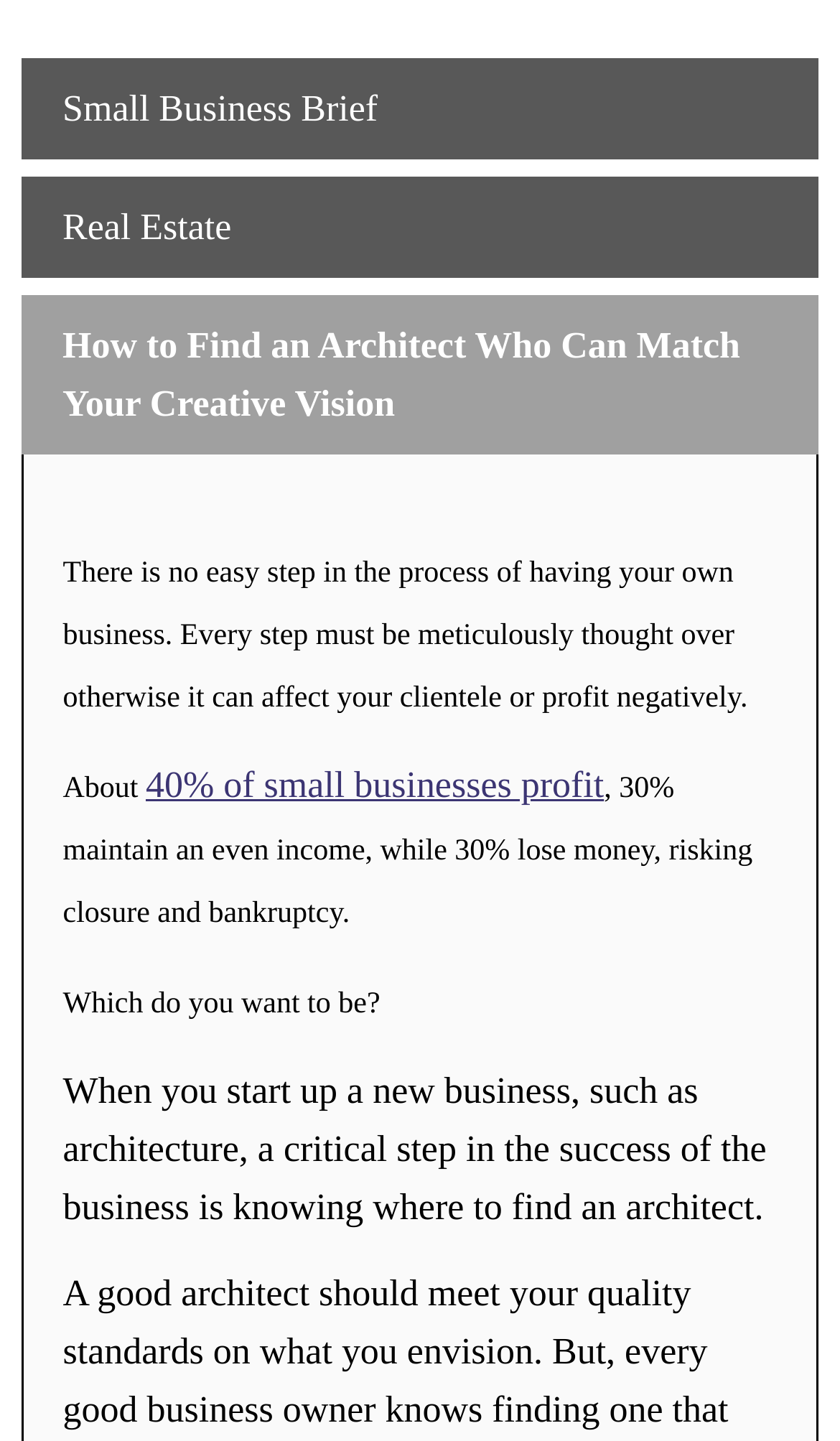Create an elaborate caption for the webpage.

The webpage is about finding an architect who matches one's creative vision. At the top, there is a section with three categories: "Small Business Brief", "Real Estate", and the main topic "How to Find an Architect Who Can Match Your Creative Vision". Each category has a link with the same text. 

Below the categories, there is a heading that repeats the main topic "How to Find an Architect Who Can Match Your Creative Vision". This heading is centered and takes up most of the width of the page. 

Further down, there is a link that mentions "40% of small businesses profit", which is likely related to the main topic. The link is positioned below the heading and is aligned to the left.